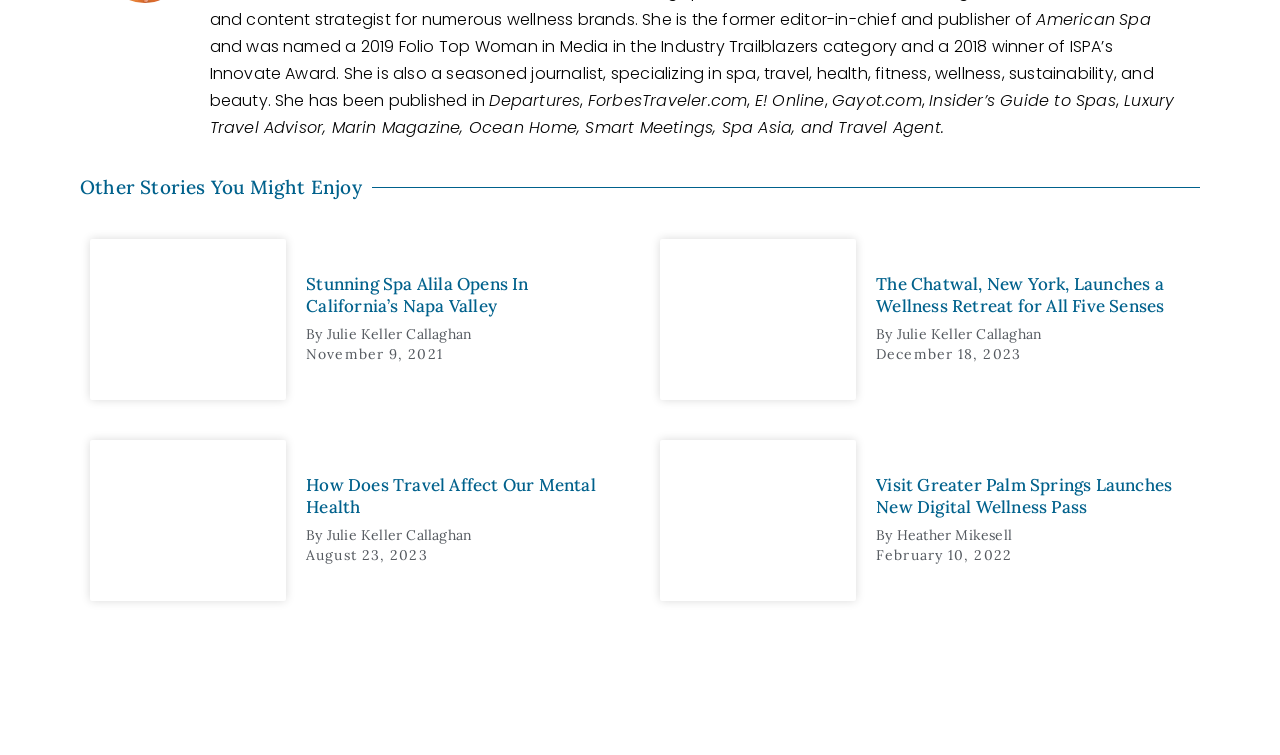Kindly determine the bounding box coordinates for the area that needs to be clicked to execute this instruction: "Read article by Julie Keller Callaghan".

[0.255, 0.431, 0.369, 0.454]